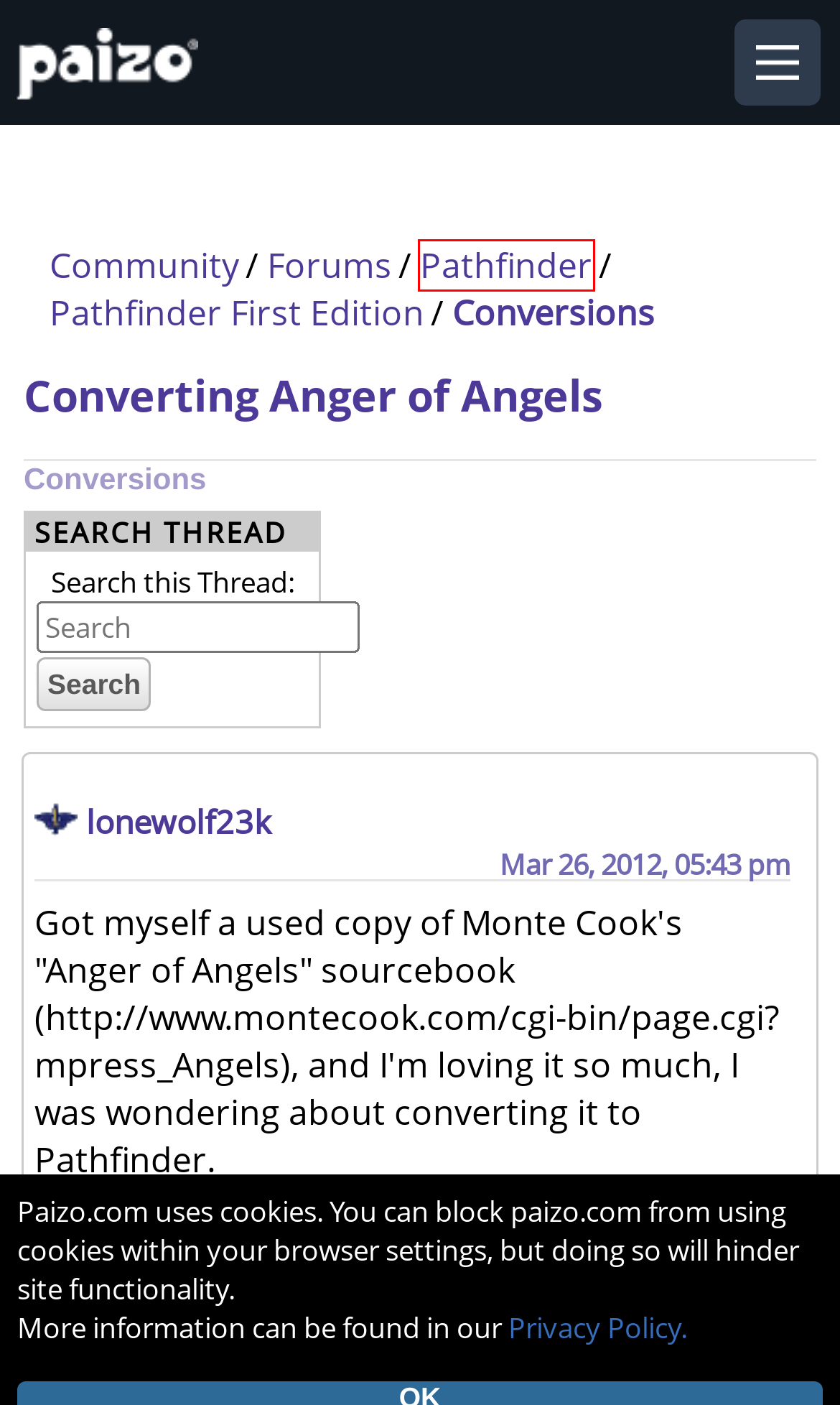Look at the given screenshot of a webpage with a red rectangle bounding box around a UI element. Pick the description that best matches the new webpage after clicking the element highlighted. The descriptions are:
A. paizo.com - Paizo People: lonewolf23k
B. paizo.com - Forums
C. Support : Paizo Customer Service
D. paizo.com - Forums: Conversions
E. paizo.com - Paizo / Press
F. paizo.com - Forums: Pathfinder First Edition
G. The Paizo Store for Pathfinder and Starfinder Roleplaying Games | Paizo
H. paizo.com - Forums: Pathfinder

H